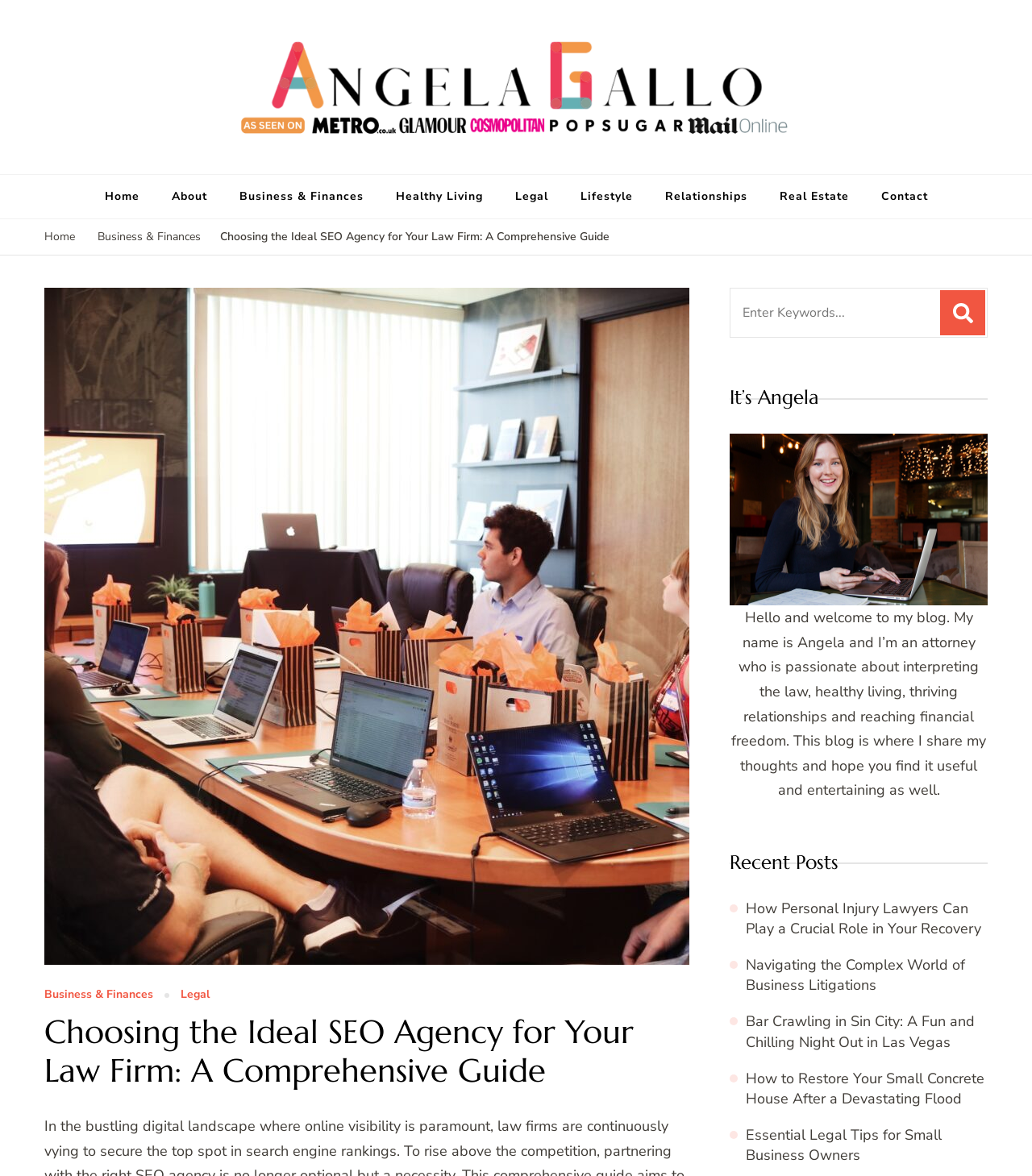Based on the provided description, "About", find the bounding box of the corresponding UI element in the screenshot.

[0.15, 0.149, 0.216, 0.186]